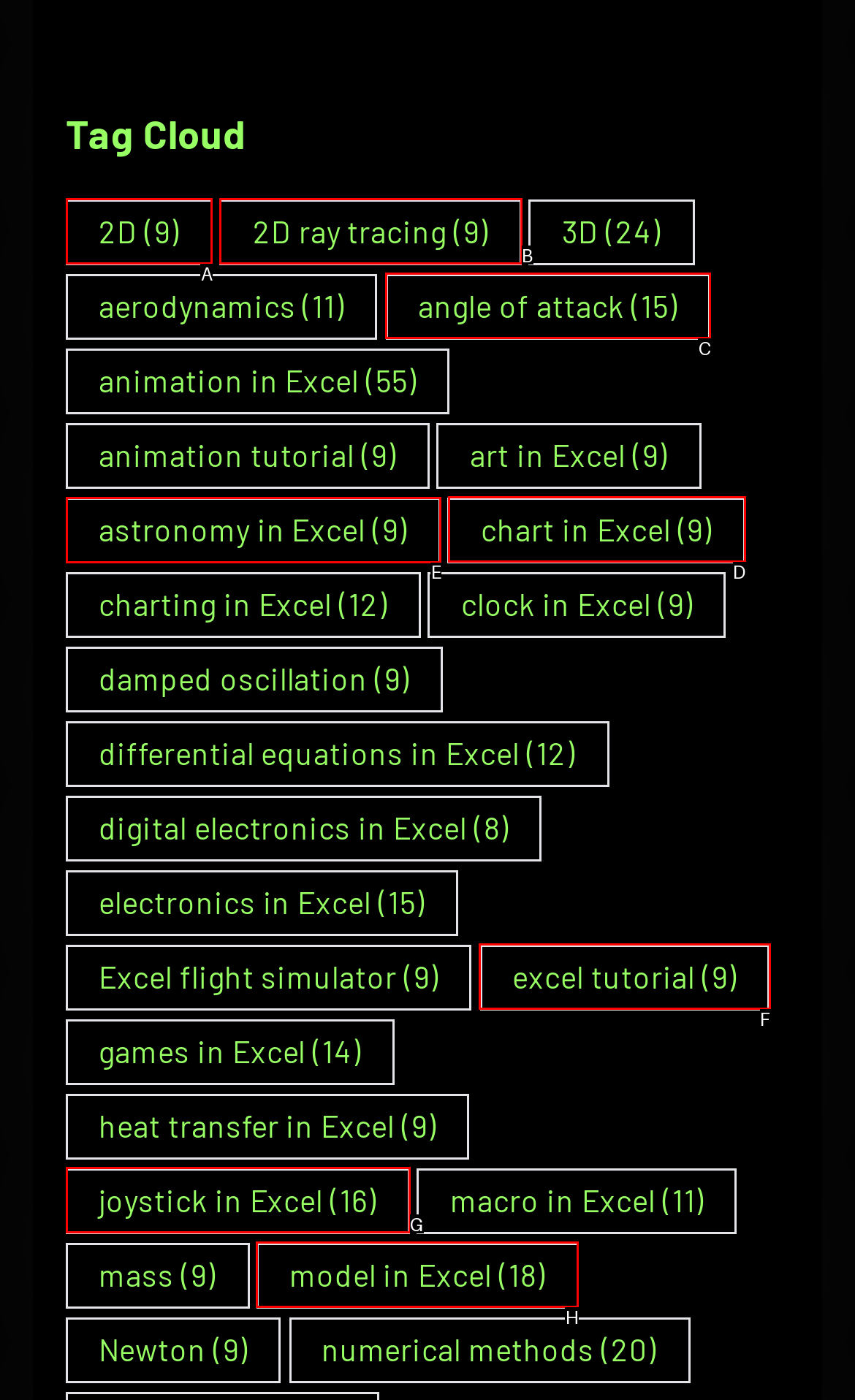Decide which letter you need to select to fulfill the task: Explore astronomy in Excel
Answer with the letter that matches the correct option directly.

E